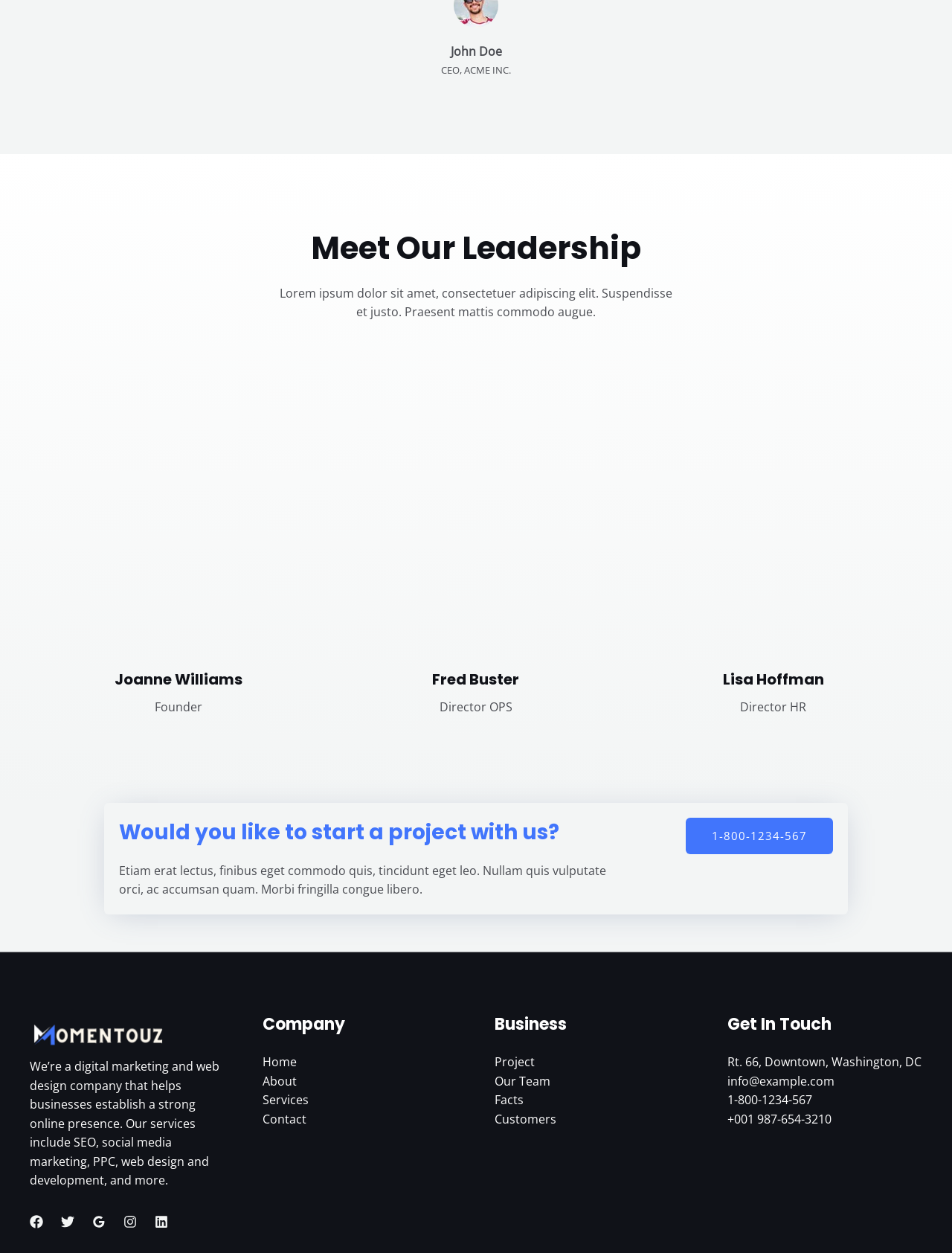Please determine the bounding box coordinates of the area that needs to be clicked to complete this task: 'Read about the company'. The coordinates must be four float numbers between 0 and 1, formatted as [left, top, right, bottom].

[0.275, 0.808, 0.48, 0.827]